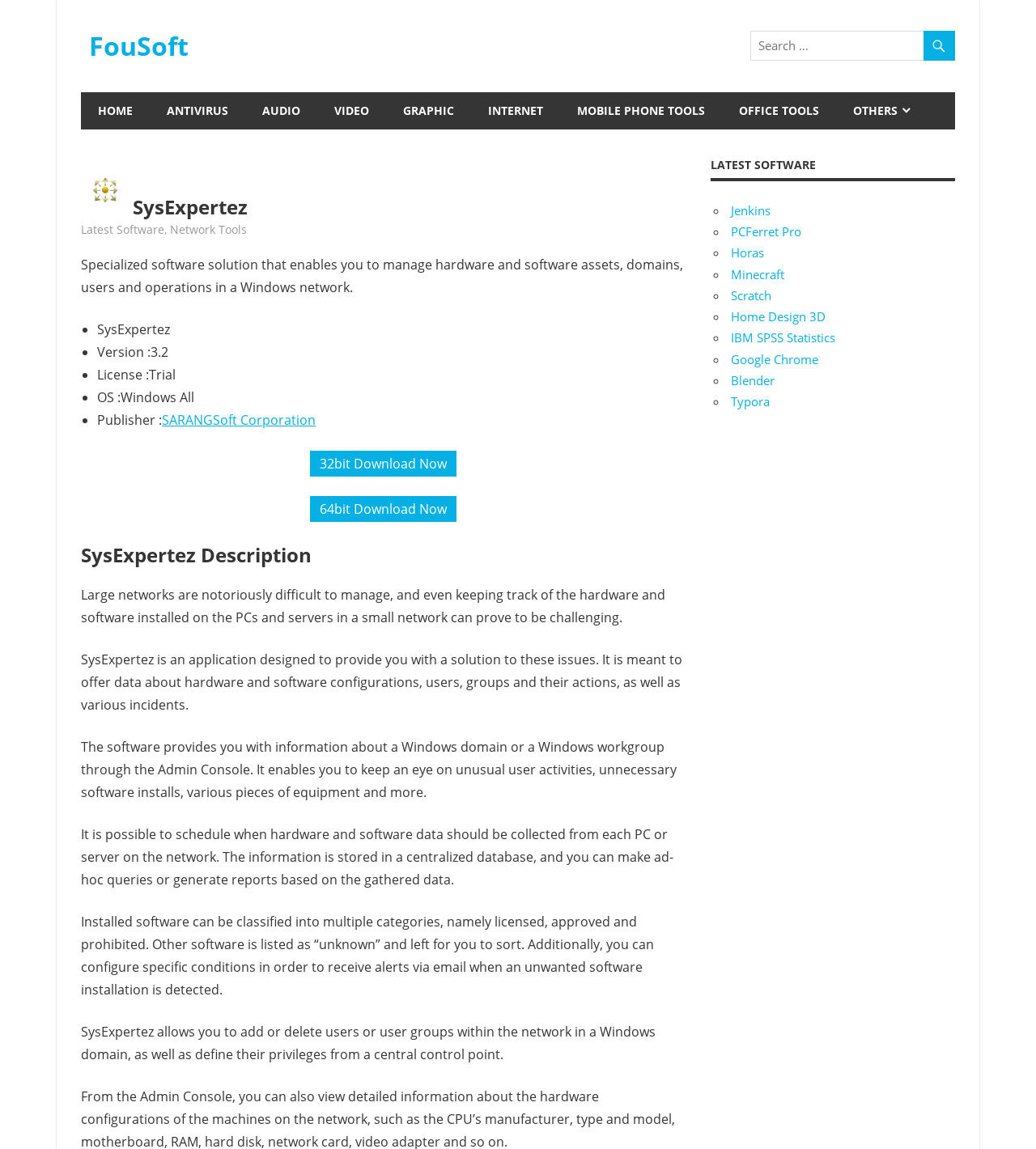Please determine the bounding box coordinates for the UI element described here. Use the format (top-left x, top-left y, bottom-right x, bottom-right y) with values bounded between 0 and 1: Jenkins

[0.706, 0.176, 0.744, 0.19]